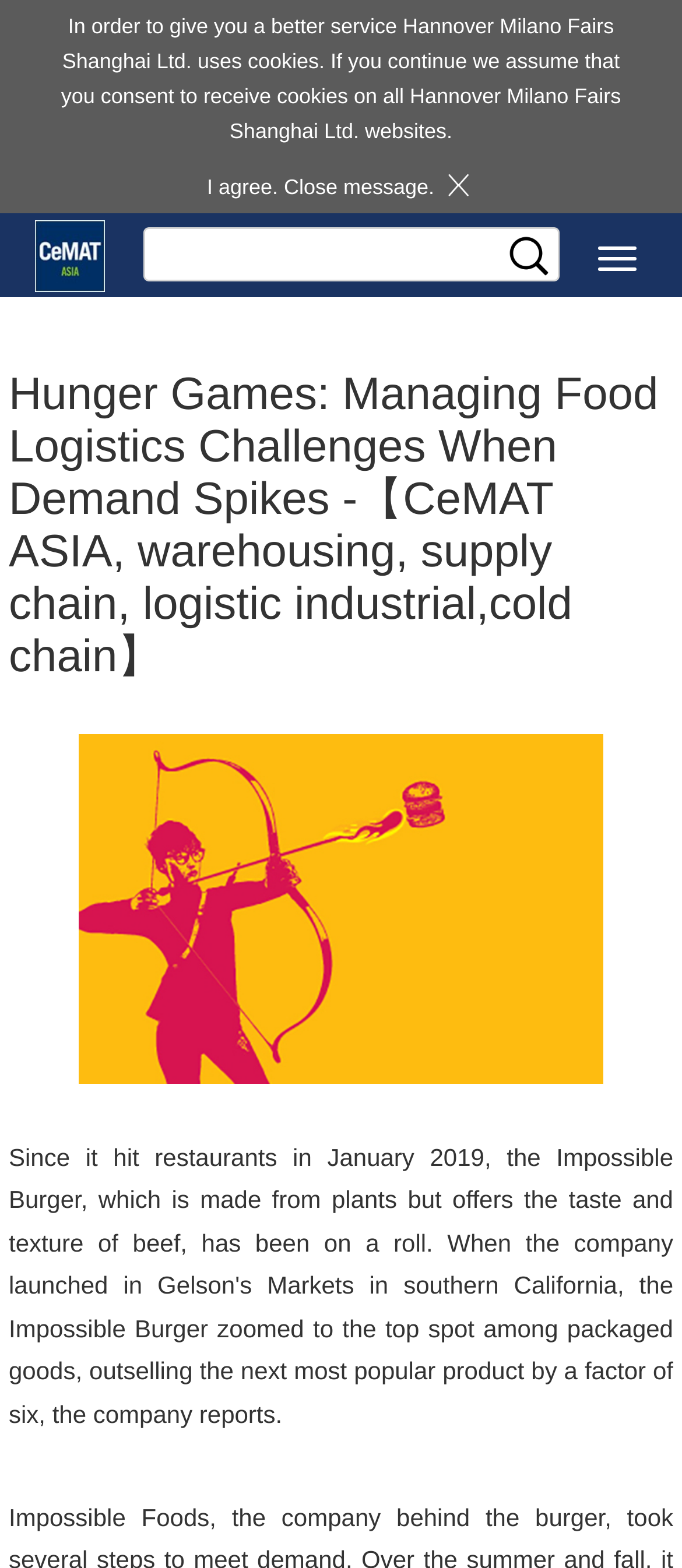Is there an image on the webpage?
Based on the image, provide a one-word or brief-phrase response.

Yes